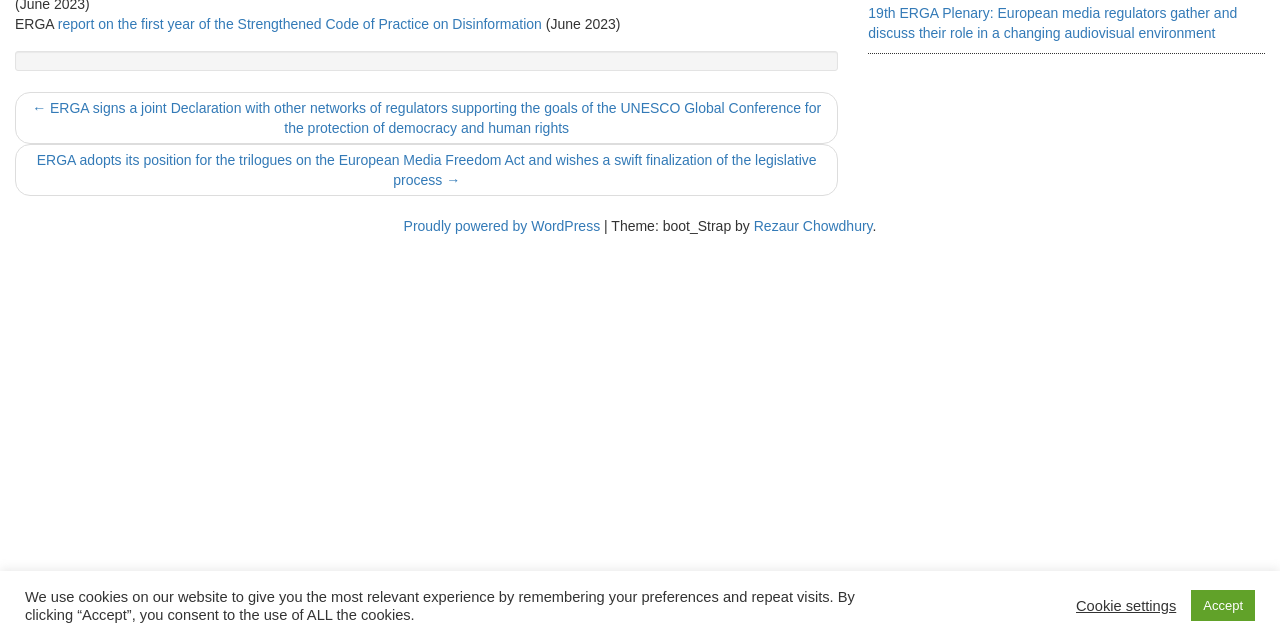Using the provided element description, identify the bounding box coordinates as (top-left x, top-left y, bottom-right x, bottom-right y). Ensure all values are between 0 and 1. Description: Rezaur Chowdhury

[0.589, 0.341, 0.682, 0.366]